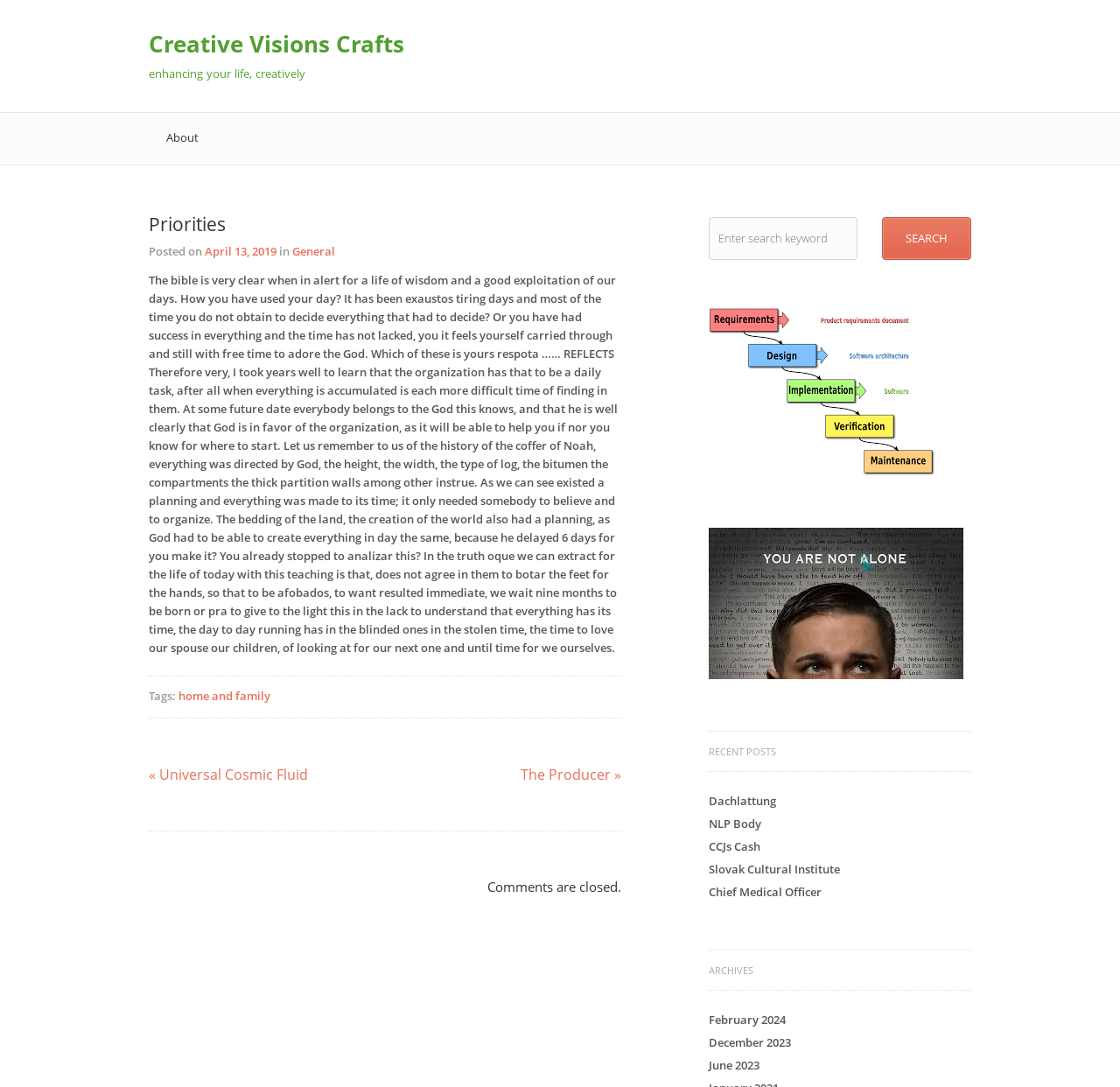Based on the image, provide a detailed response to the question:
What is the category of the article?

The category of the article can be found in the article section of the webpage, which is 'General'. This is indicated by the link element with the text 'General'.